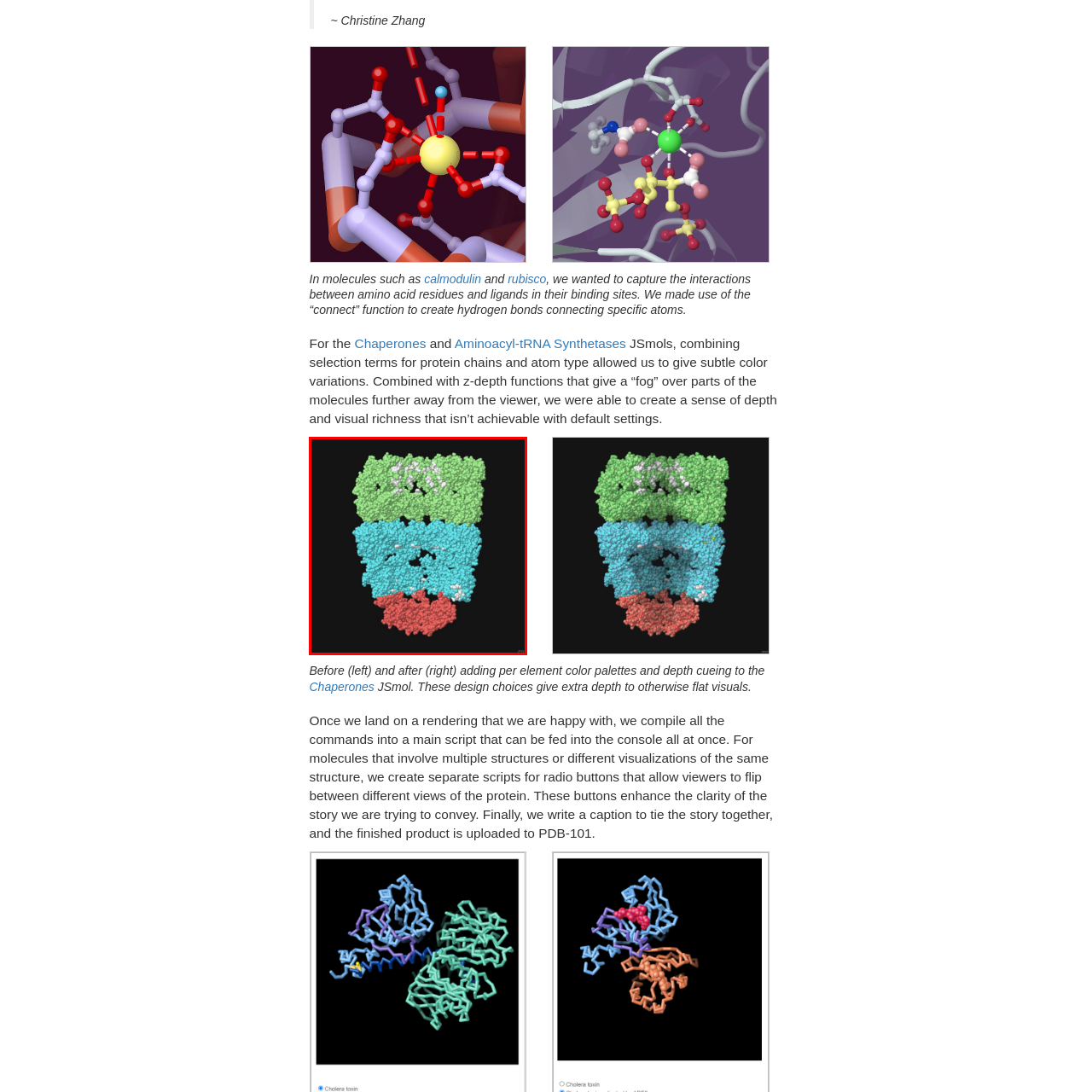Look closely at the image highlighted by the red bounding box and supply a detailed explanation in response to the following question: What do the white representations likely indicate?

Upon analyzing the image, I observed that the white representations are interspersed between the colored layers of the protein complex. According to the caption, these white representations likely indicate active binding sites or crucial interactive regions within the protein.